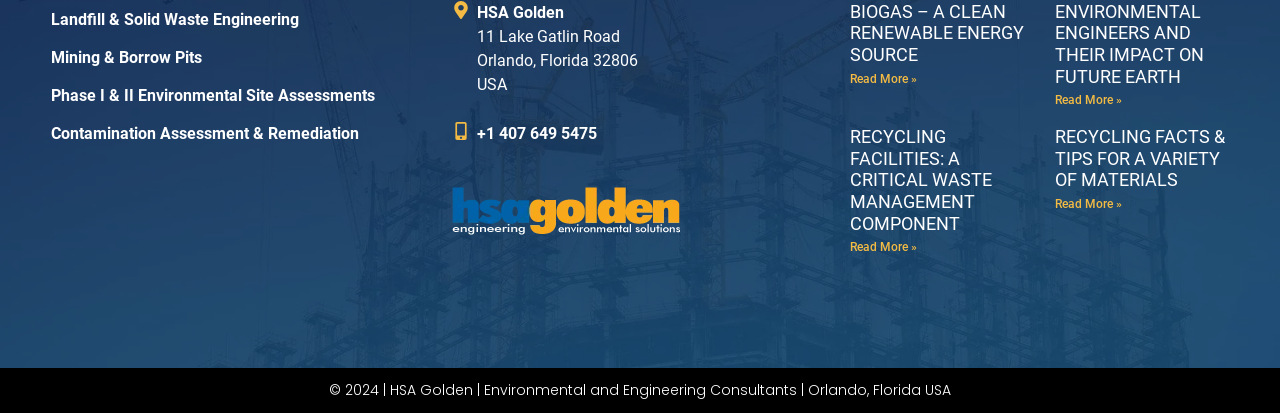Identify the bounding box coordinates of the part that should be clicked to carry out this instruction: "Visit HSA Golden's office location".

[0.352, 0.002, 0.648, 0.235]